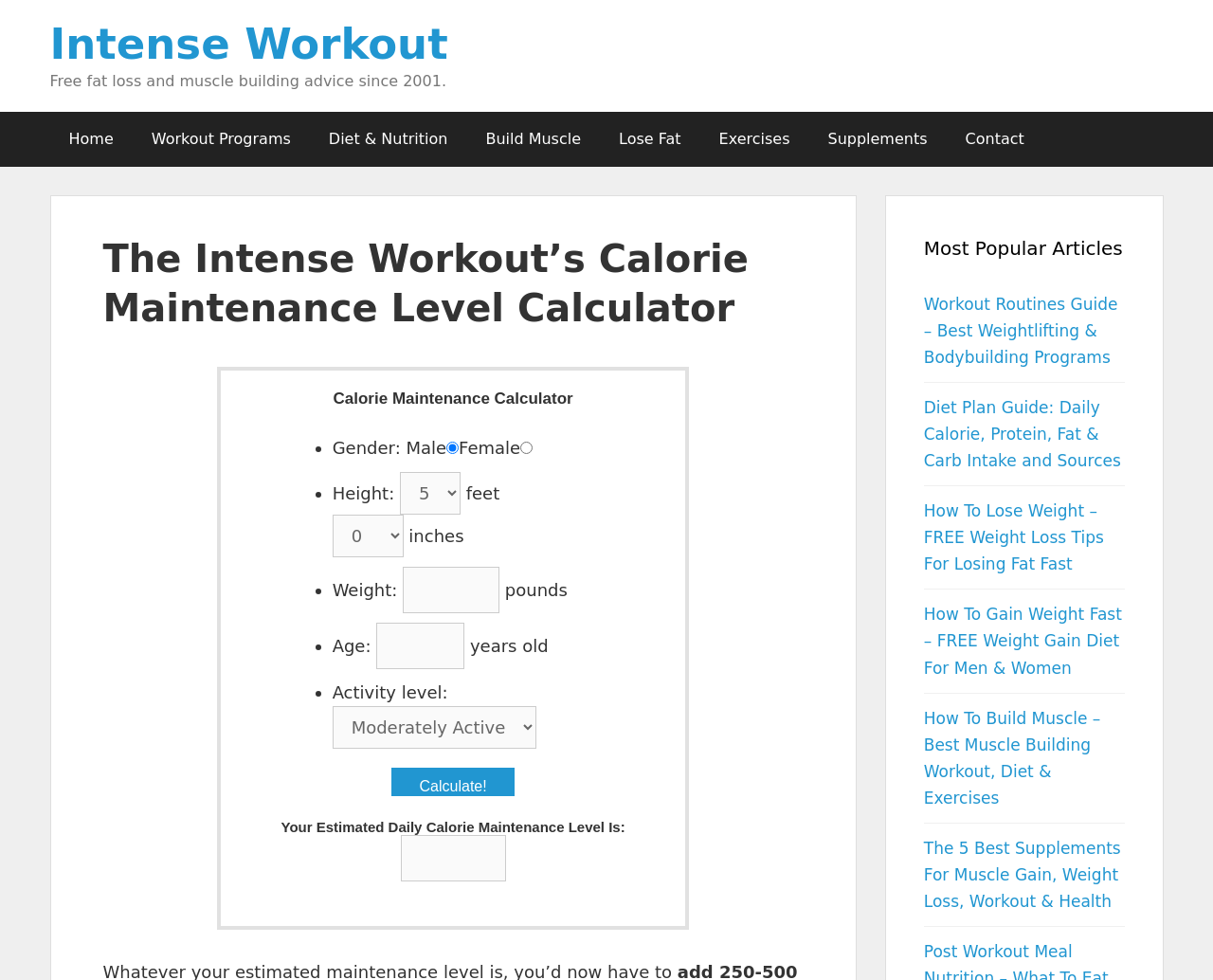What are the options for activity level?
Please provide a comprehensive answer based on the visual information in the image.

The webpage does not explicitly list the options for activity level, but it provides a combobox for users to select their activity level, suggesting that there are multiple options available.